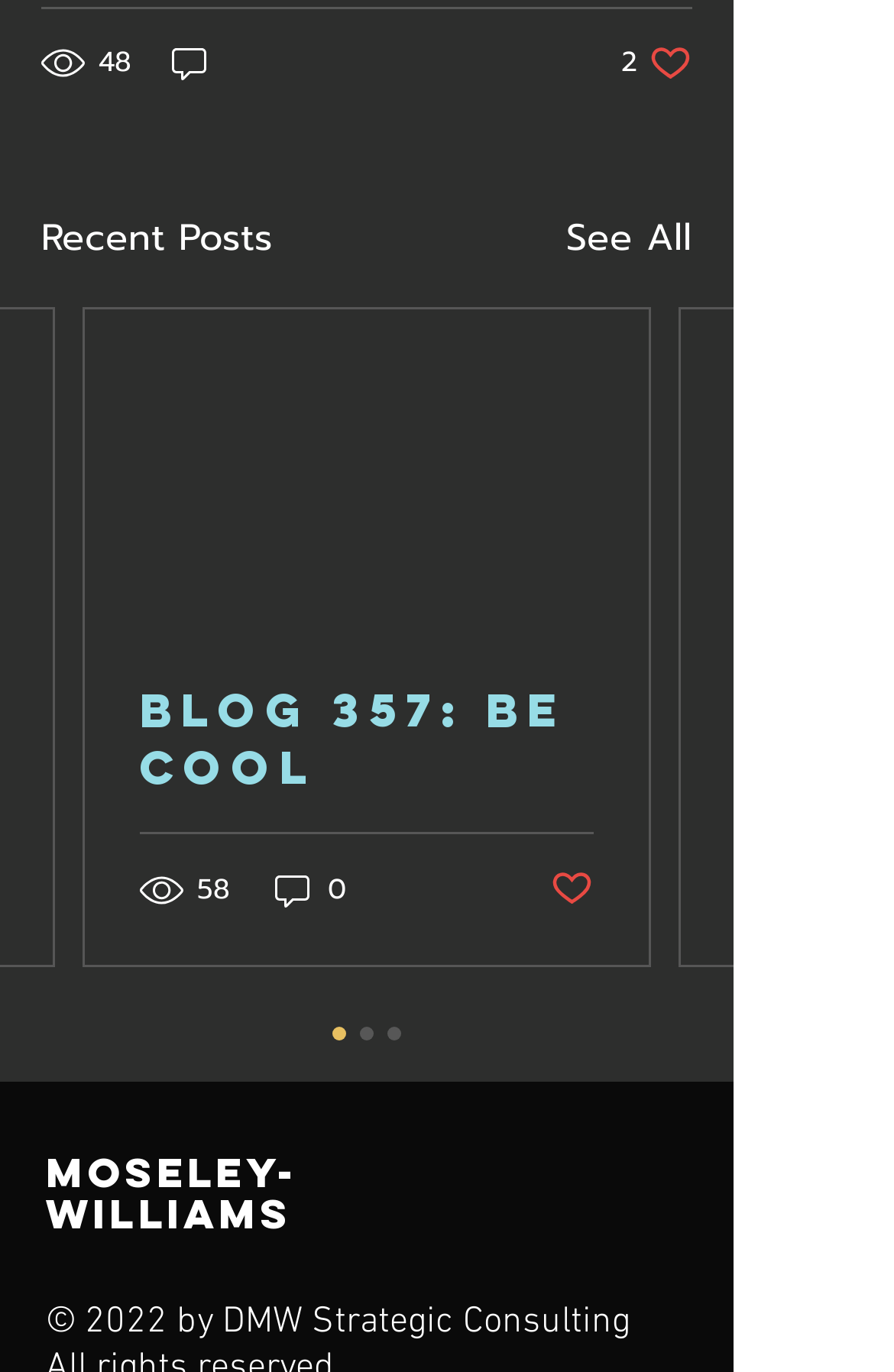Highlight the bounding box coordinates of the region I should click on to meet the following instruction: "Click the link to analyze 'The Road Not Taken' by Robert Frost".

None